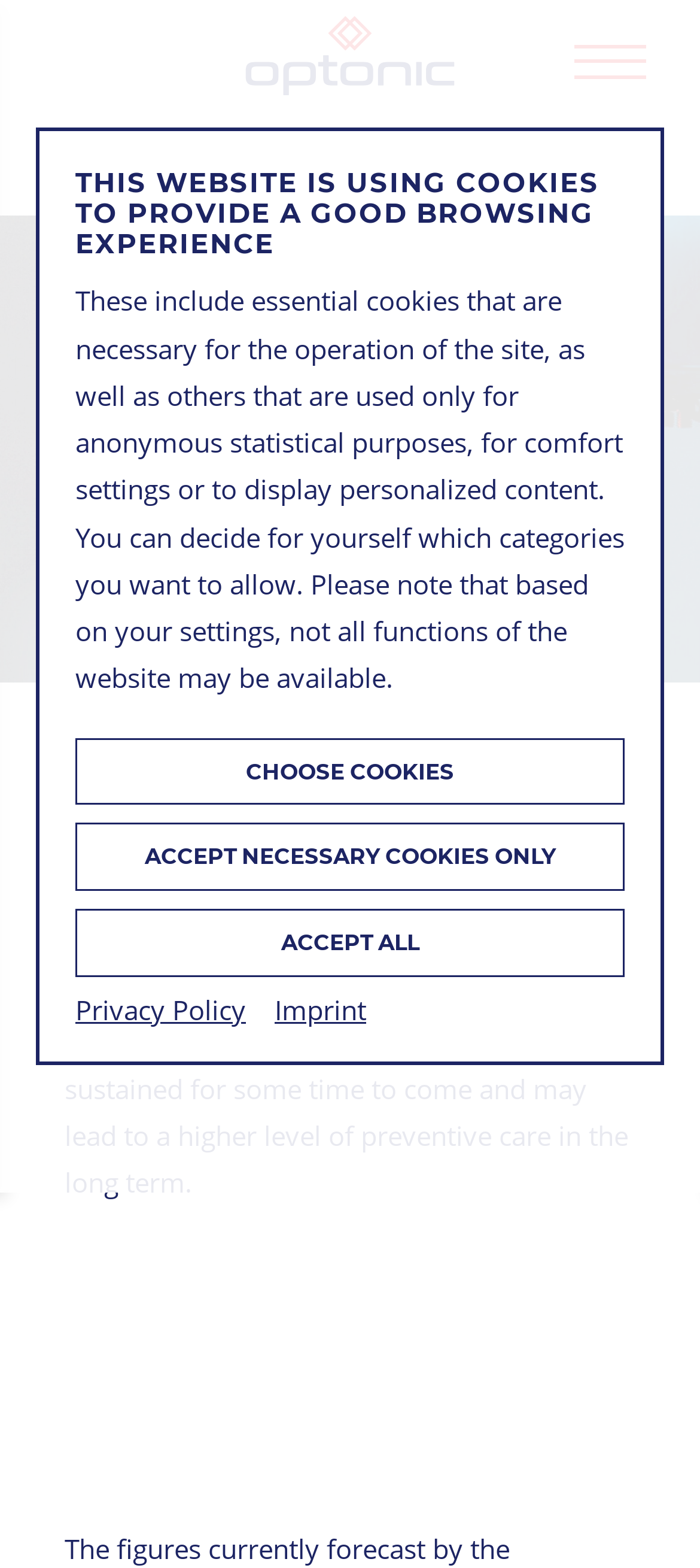With reference to the screenshot, provide a detailed response to the question below:
What is the date mentioned in the article?

The date mentioned in the article is AUGUST 2021, which is displayed as a static text element on the webpage.